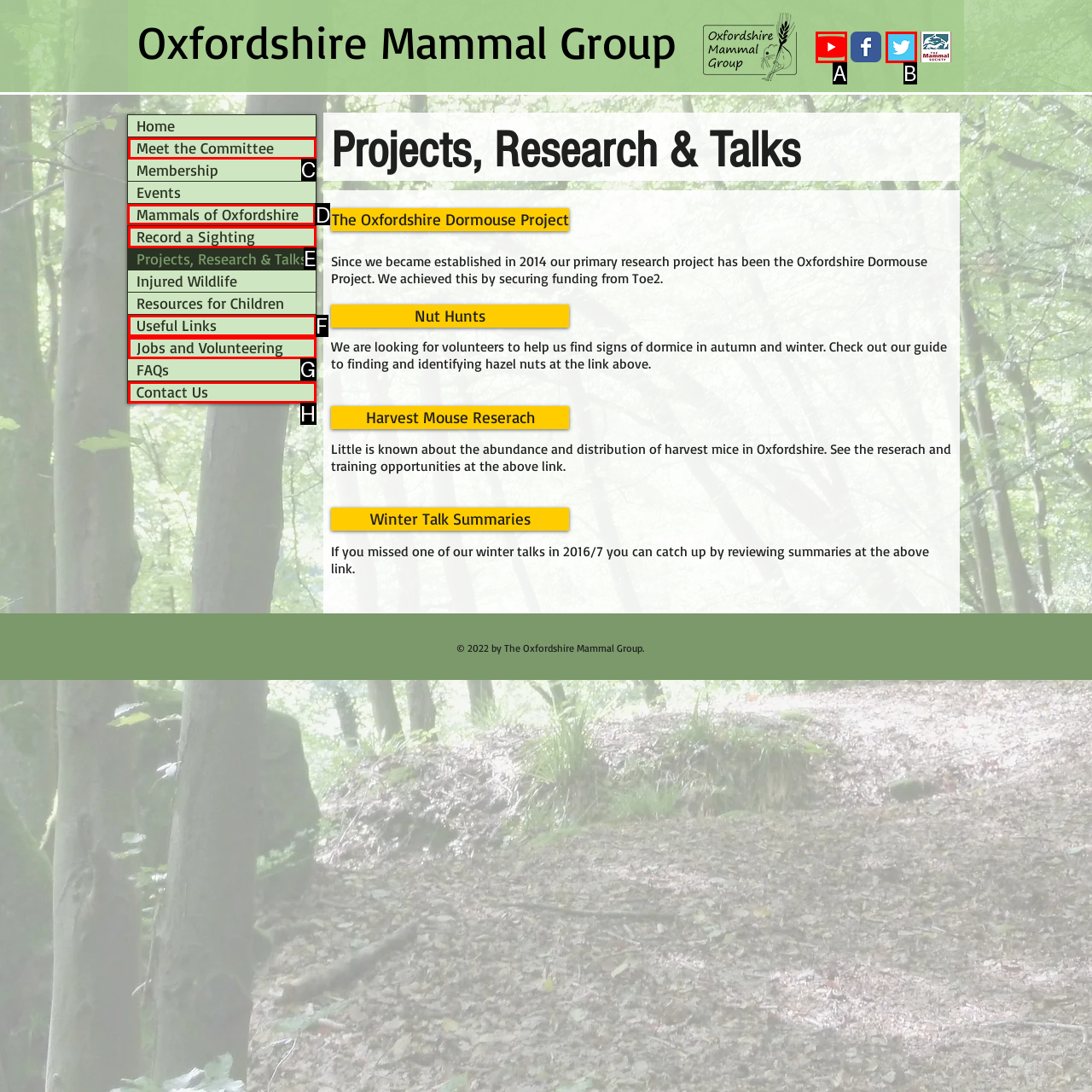Given the task: View the Mammals of Oxfordshire page, point out the letter of the appropriate UI element from the marked options in the screenshot.

D